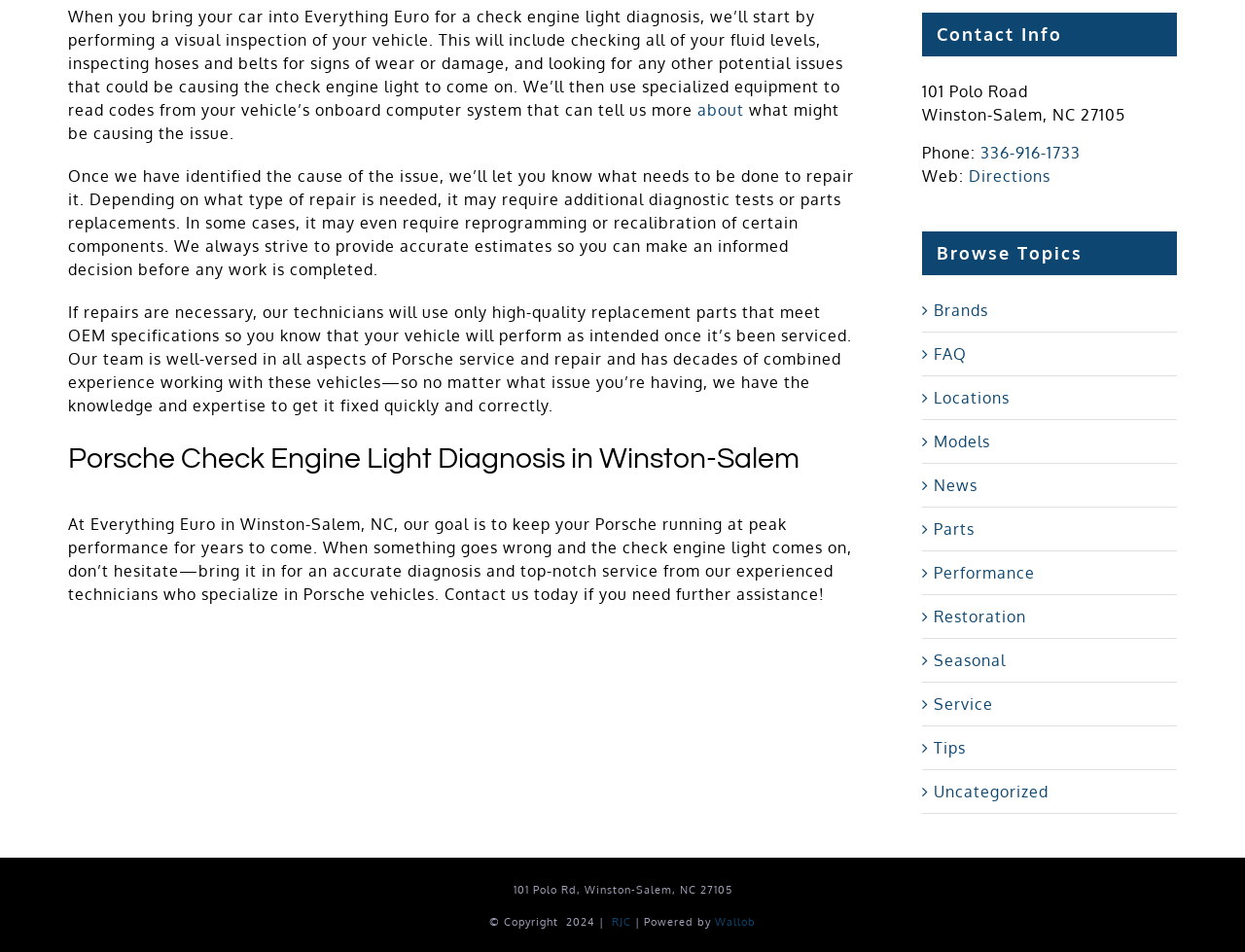Find the bounding box coordinates for the area you need to click to carry out the instruction: "Click the 'about' link". The coordinates should be four float numbers between 0 and 1, indicated as [left, top, right, bottom].

[0.56, 0.105, 0.598, 0.125]